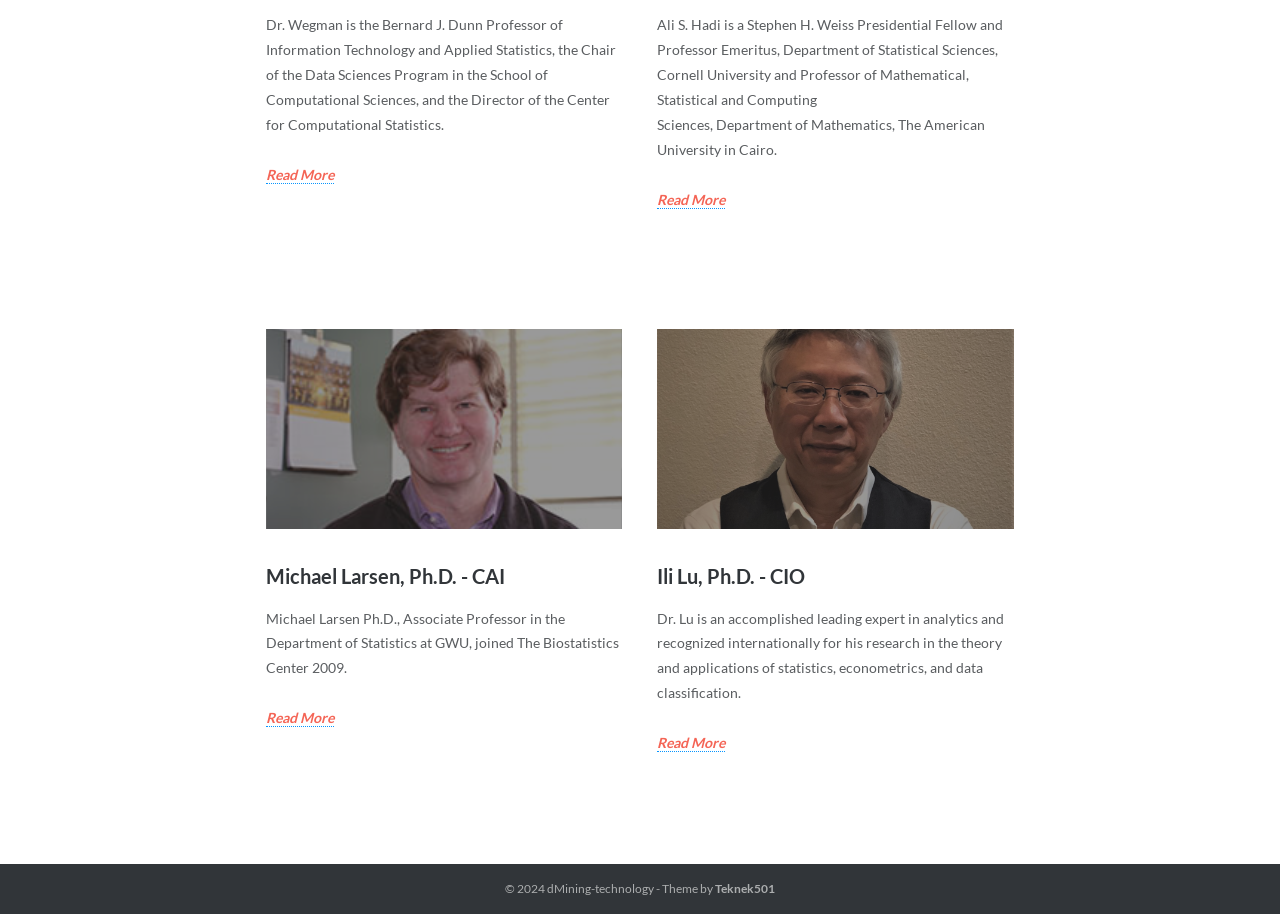Using floating point numbers between 0 and 1, provide the bounding box coordinates in the format (top-left x, top-left y, bottom-right x, bottom-right y). Locate the UI element described here: Teknek501

[0.559, 0.964, 0.605, 0.981]